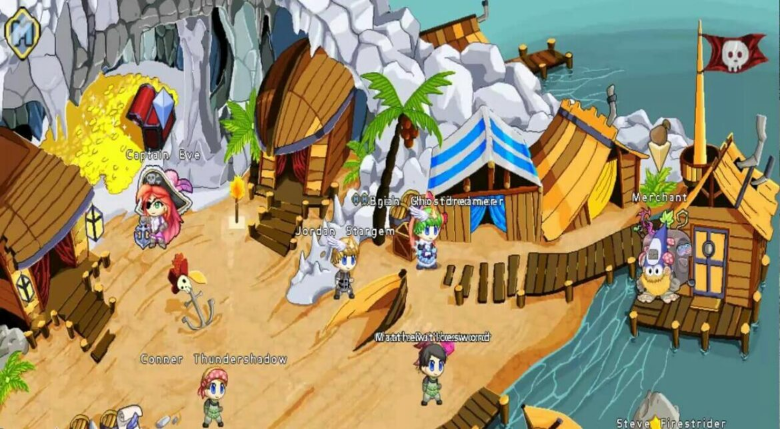What is the purpose of the merchant in the scene?
Please use the image to provide a one-word or short phrase answer.

Trade or quest adventures